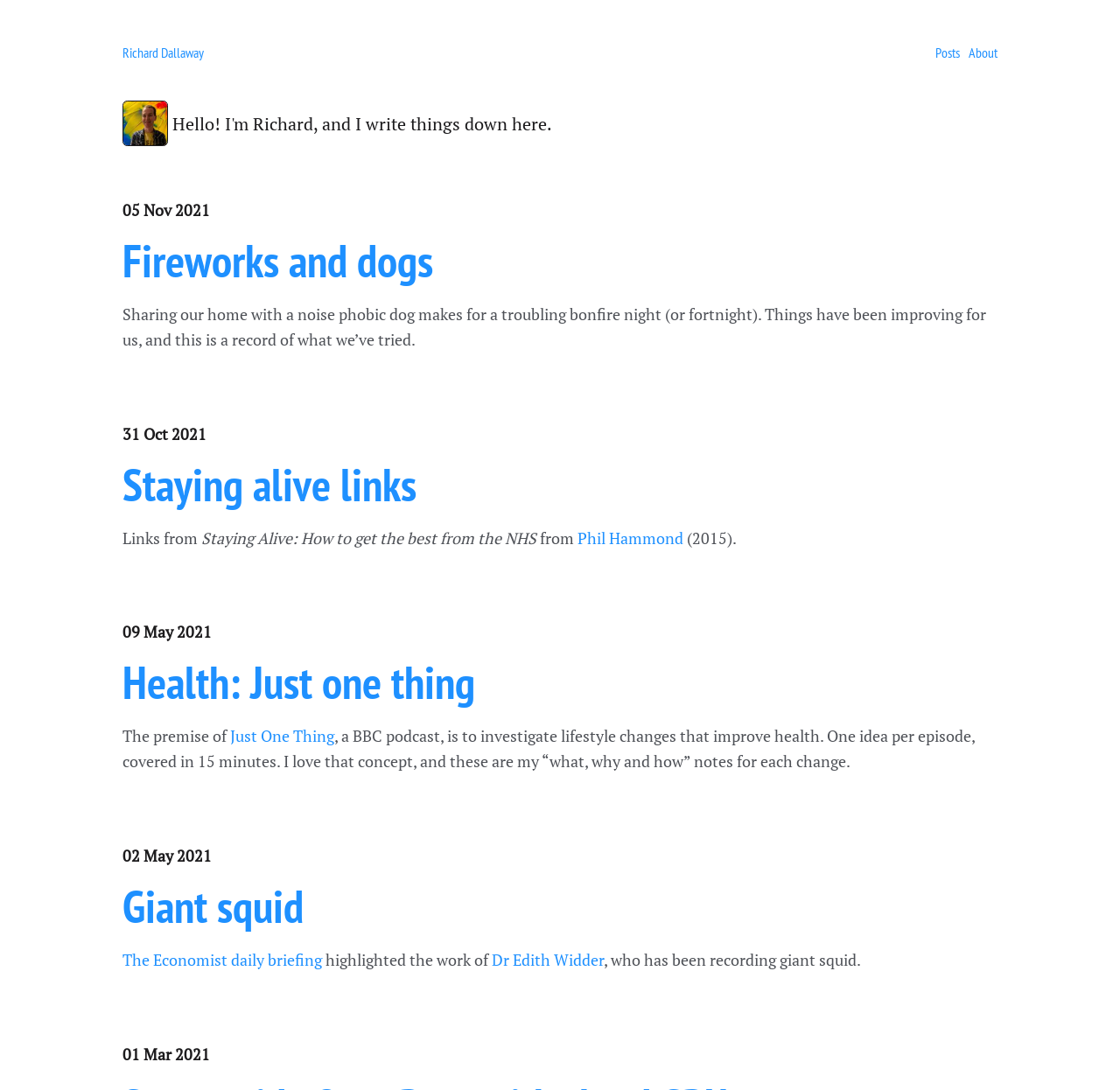Highlight the bounding box coordinates of the region I should click on to meet the following instruction: "Learn about 'Health: Just one thing'".

[0.109, 0.599, 0.424, 0.653]